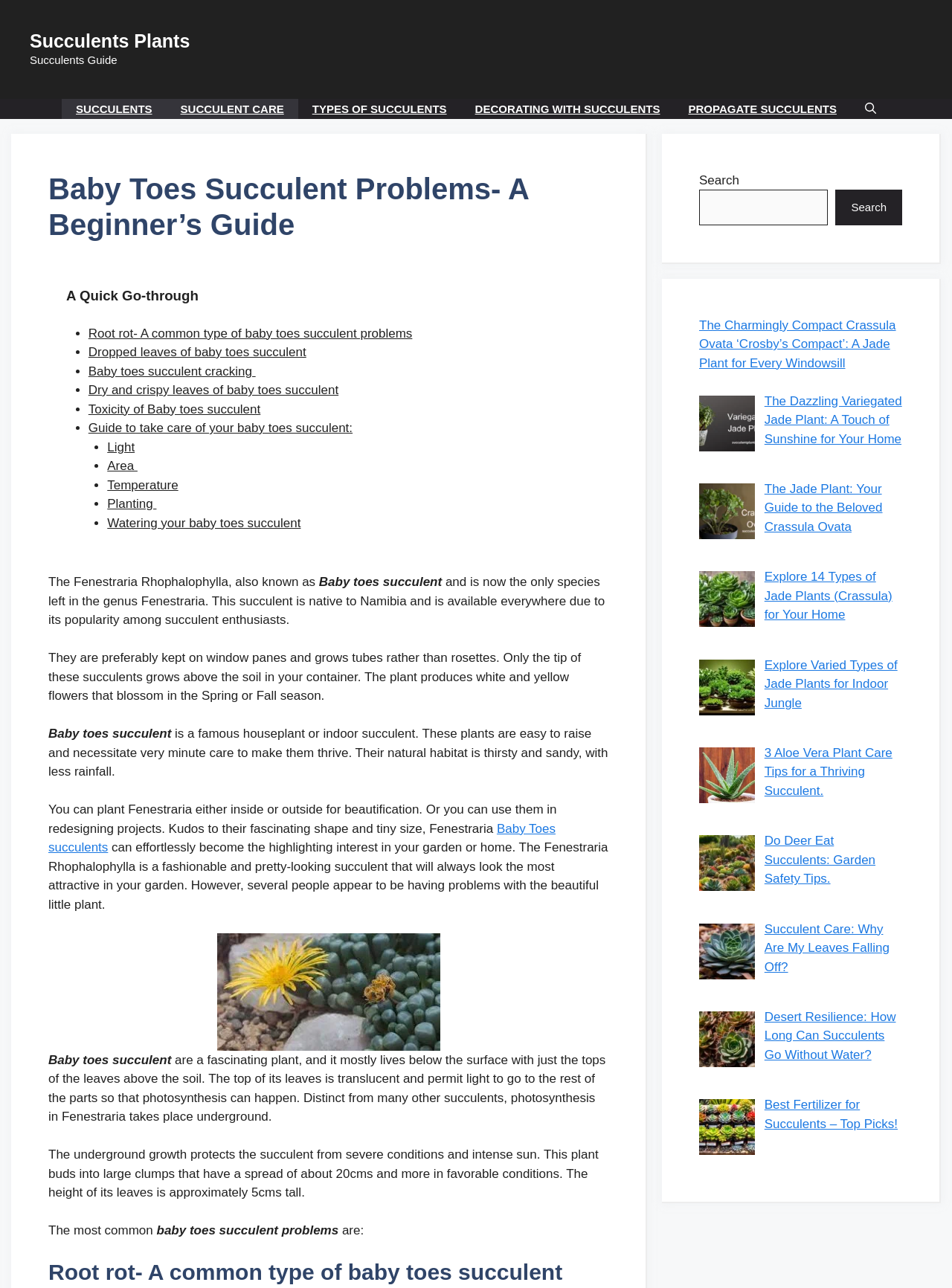Find the bounding box coordinates for the HTML element specified by: "Care".

None